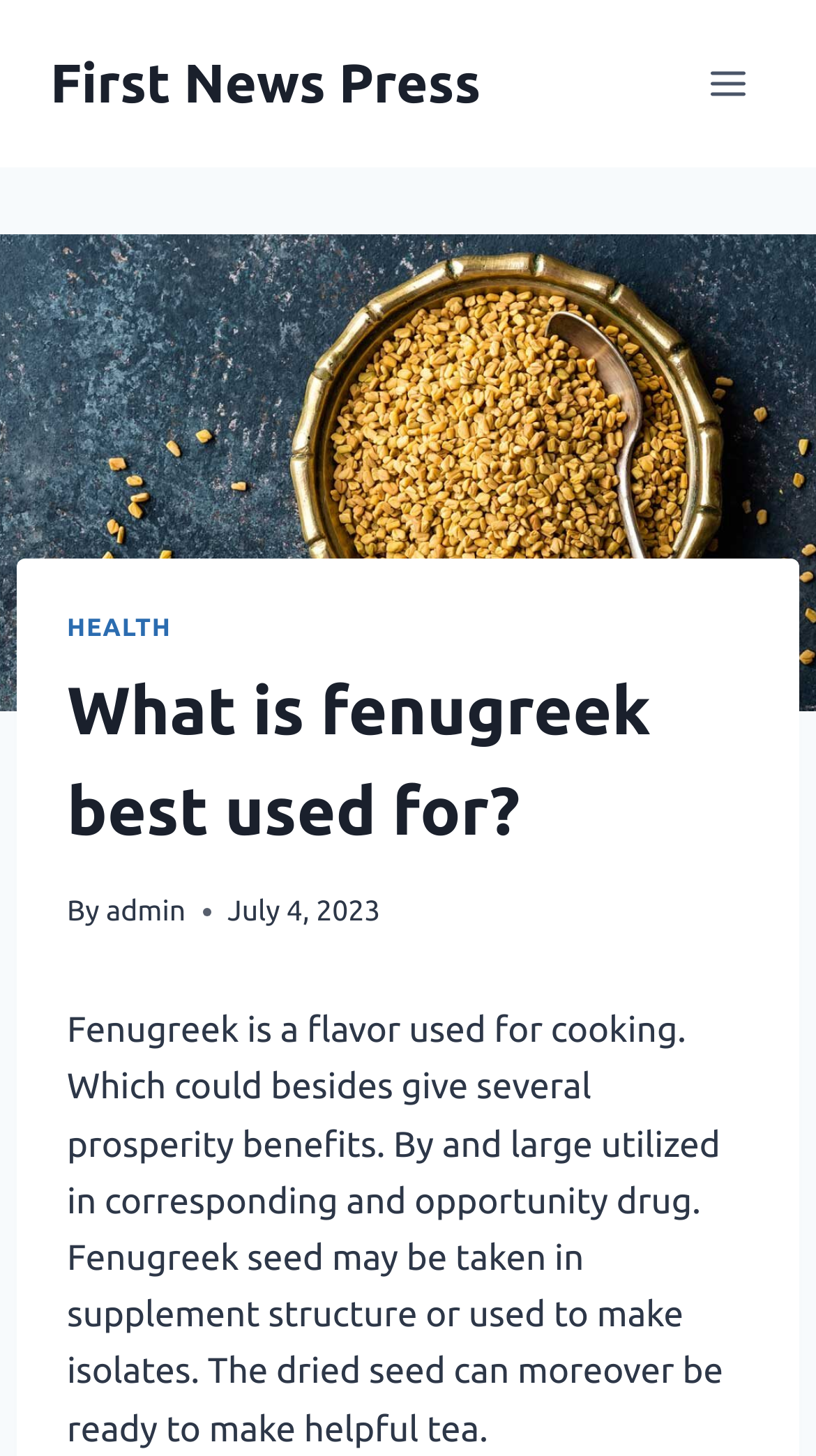Respond to the question below with a concise word or phrase:
What is fenugreek used for?

cooking and prosperity benefits